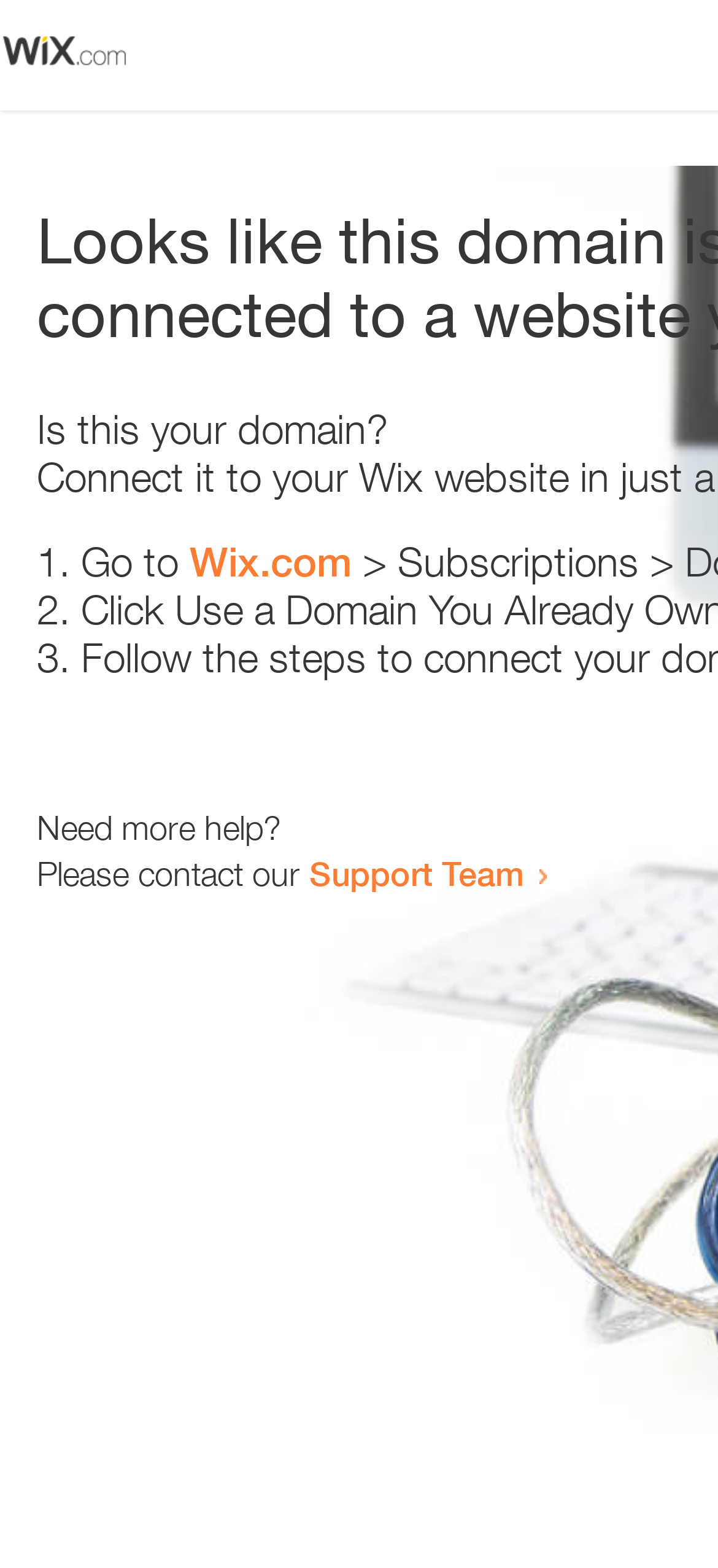What is the domain being referred to?
Using the visual information, respond with a single word or phrase.

Wix.com